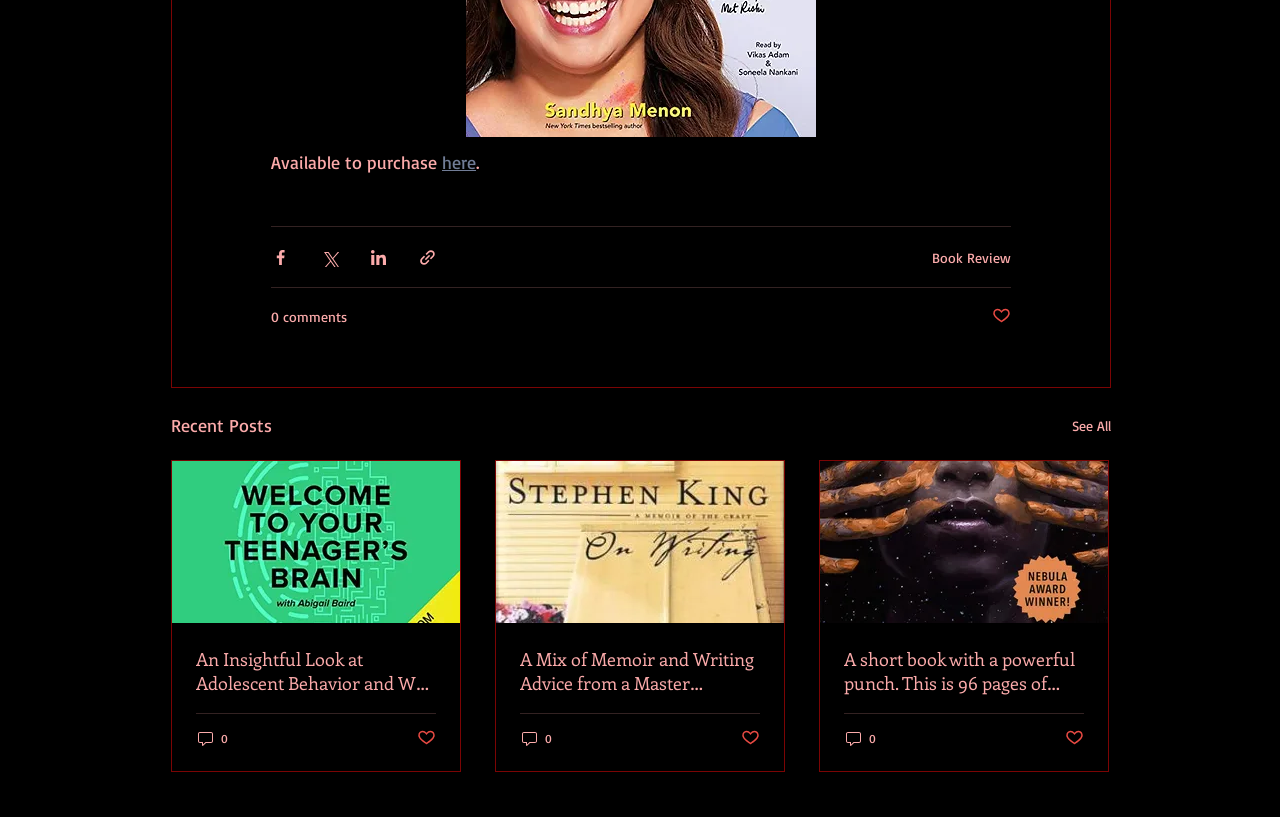Determine the bounding box coordinates of the clickable element necessary to fulfill the instruction: "Read the book review". Provide the coordinates as four float numbers within the 0 to 1 range, i.e., [left, top, right, bottom].

[0.728, 0.305, 0.789, 0.326]